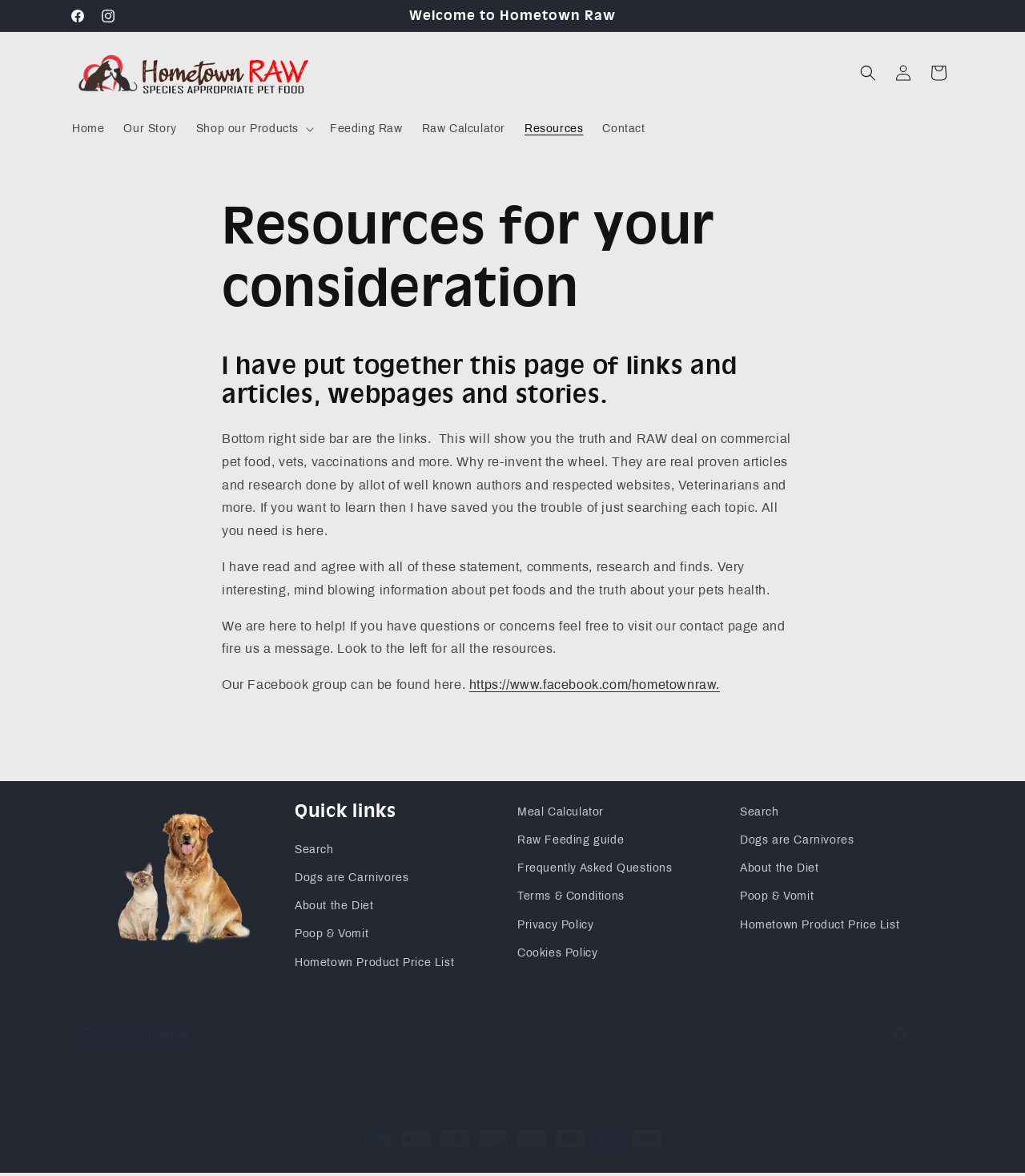Locate the bounding box coordinates of the element that should be clicked to execute the following instruction: "Visit the Facebook group".

[0.458, 0.576, 0.702, 0.588]